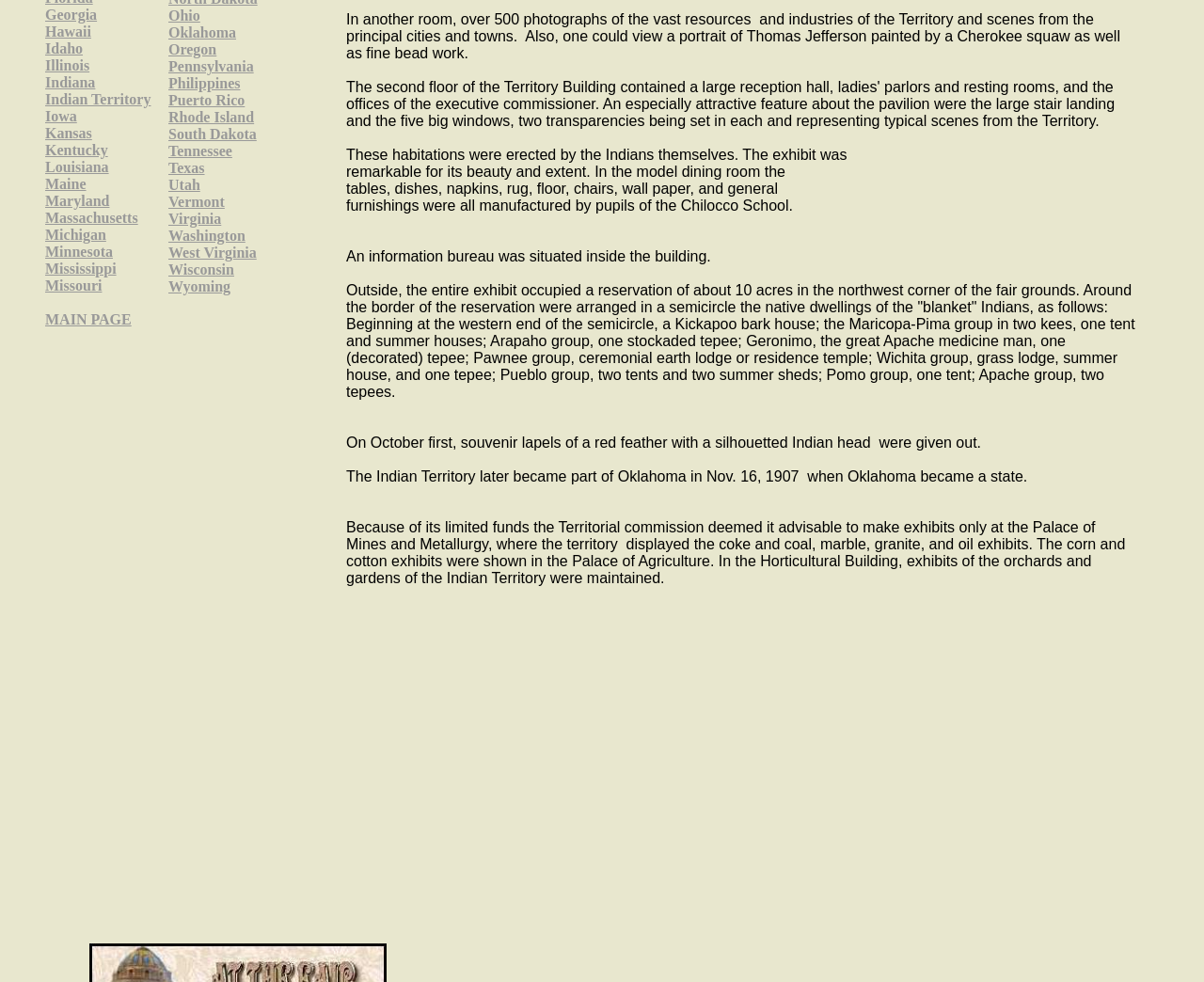Bounding box coordinates are specified in the format (top-left x, top-left y, bottom-right x, bottom-right y). All values are floating point numbers bounded between 0 and 1. Please provide the bounding box coordinate of the region this sentence describes: All Tags

None